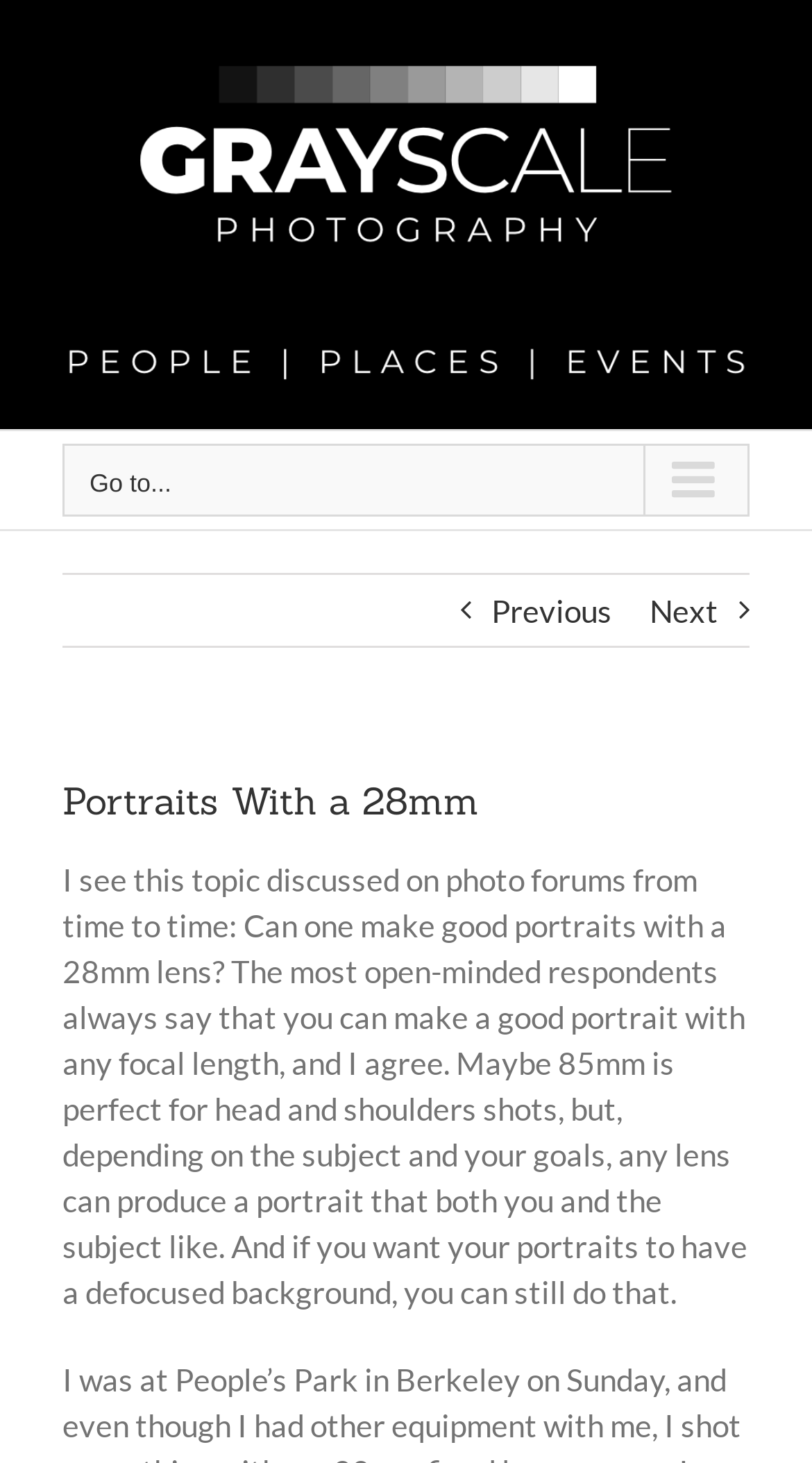What is the purpose of the button with an arrow icon?
Refer to the image and provide a one-word or short phrase answer.

Go to...